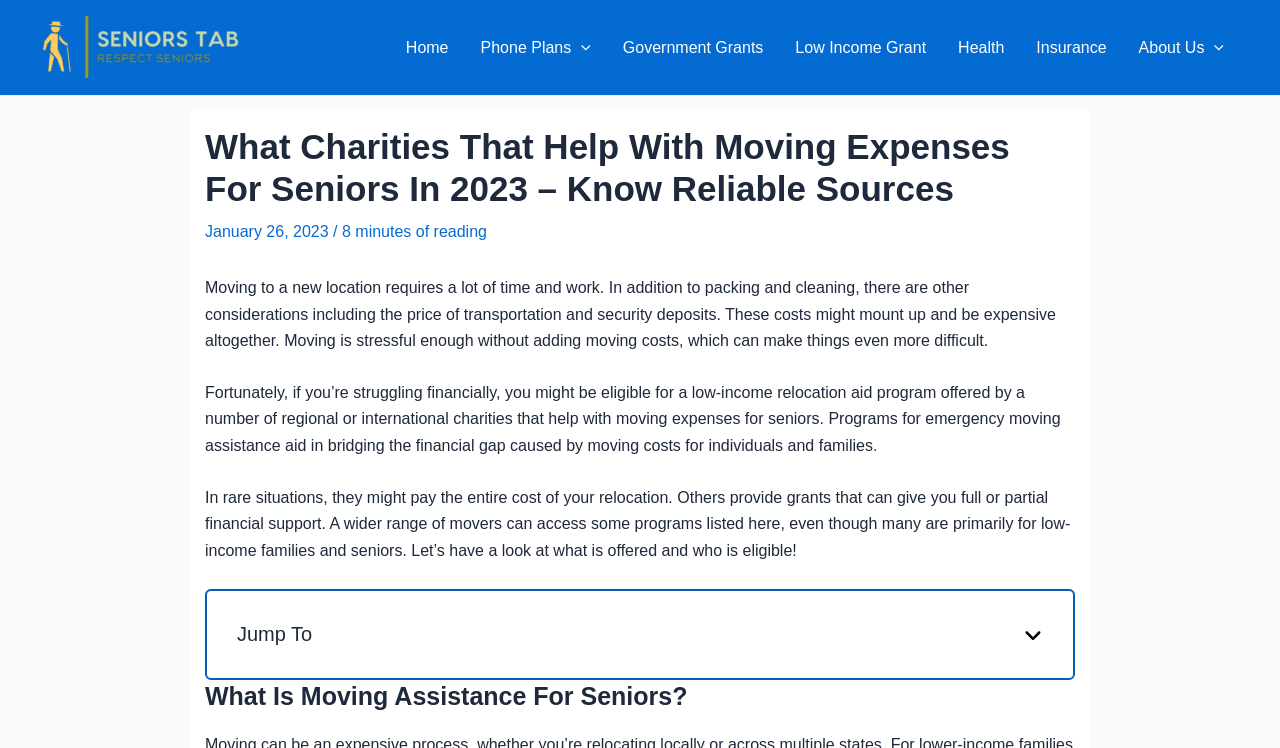Extract the main title from the webpage.

What Charities That Help With Moving Expenses For Seniors In 2023 – Know Reliable Sources